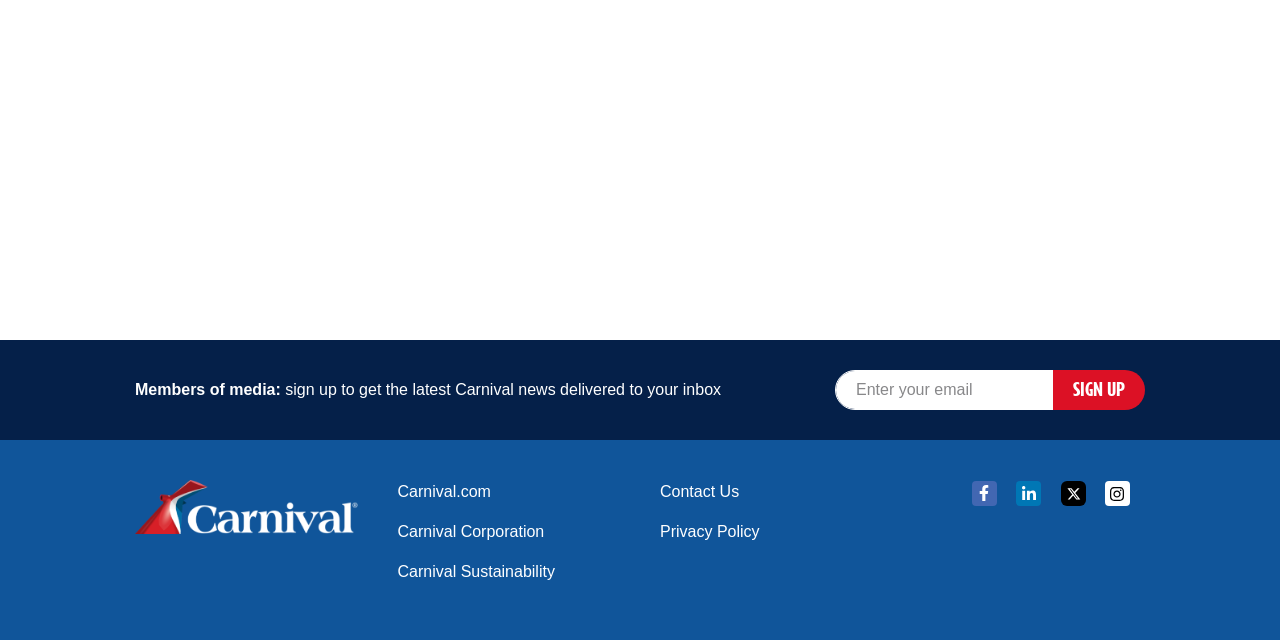Specify the bounding box coordinates (top-left x, top-left y, bottom-right x, bottom-right y) of the UI element in the screenshot that matches this description: Carnival.com

[0.311, 0.75, 0.484, 0.788]